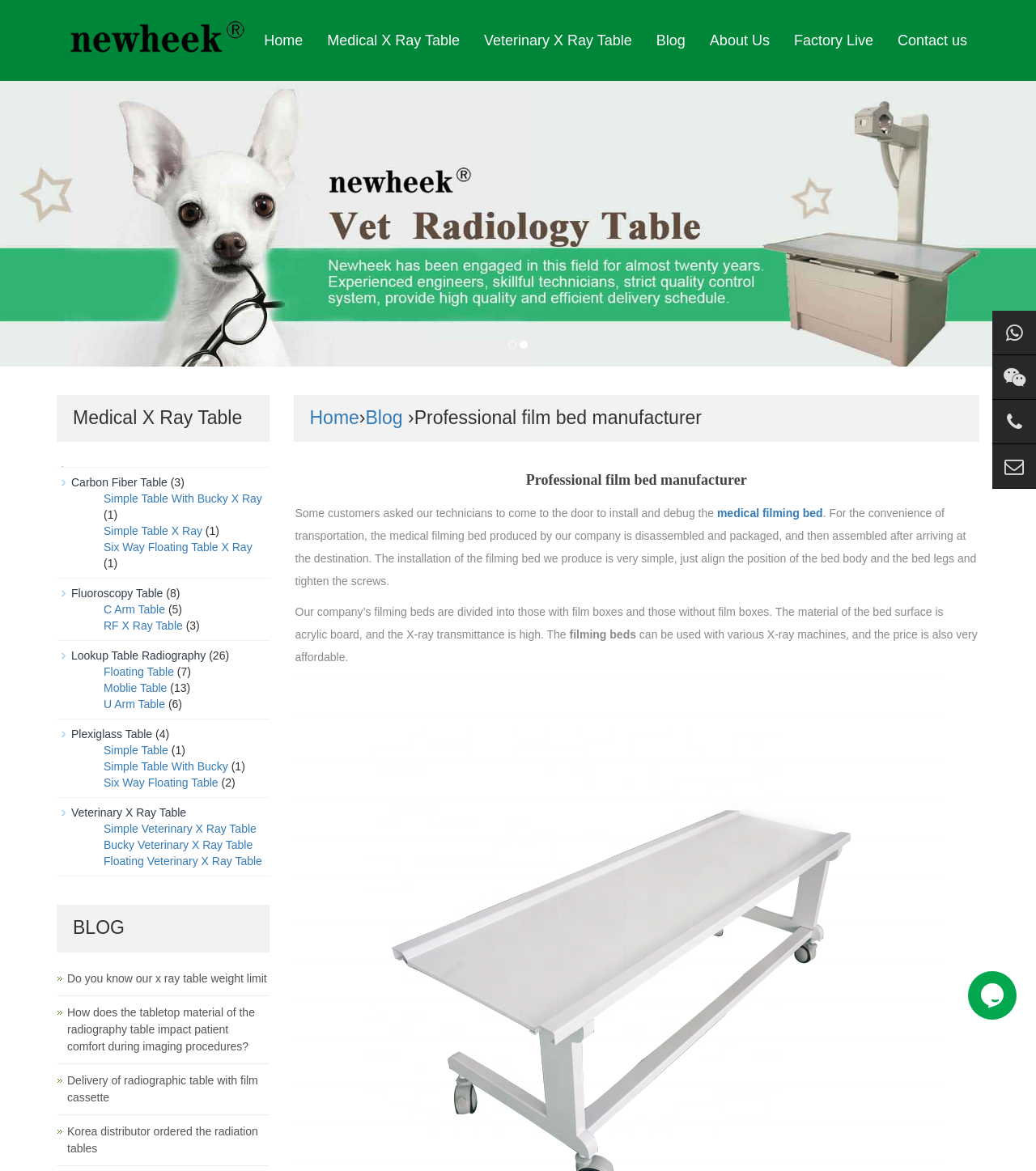Given the element description: "Simple Veterinary X Ray Table", predict the bounding box coordinates of this UI element. The coordinates must be four float numbers between 0 and 1, given as [left, top, right, bottom].

[0.1, 0.702, 0.248, 0.713]